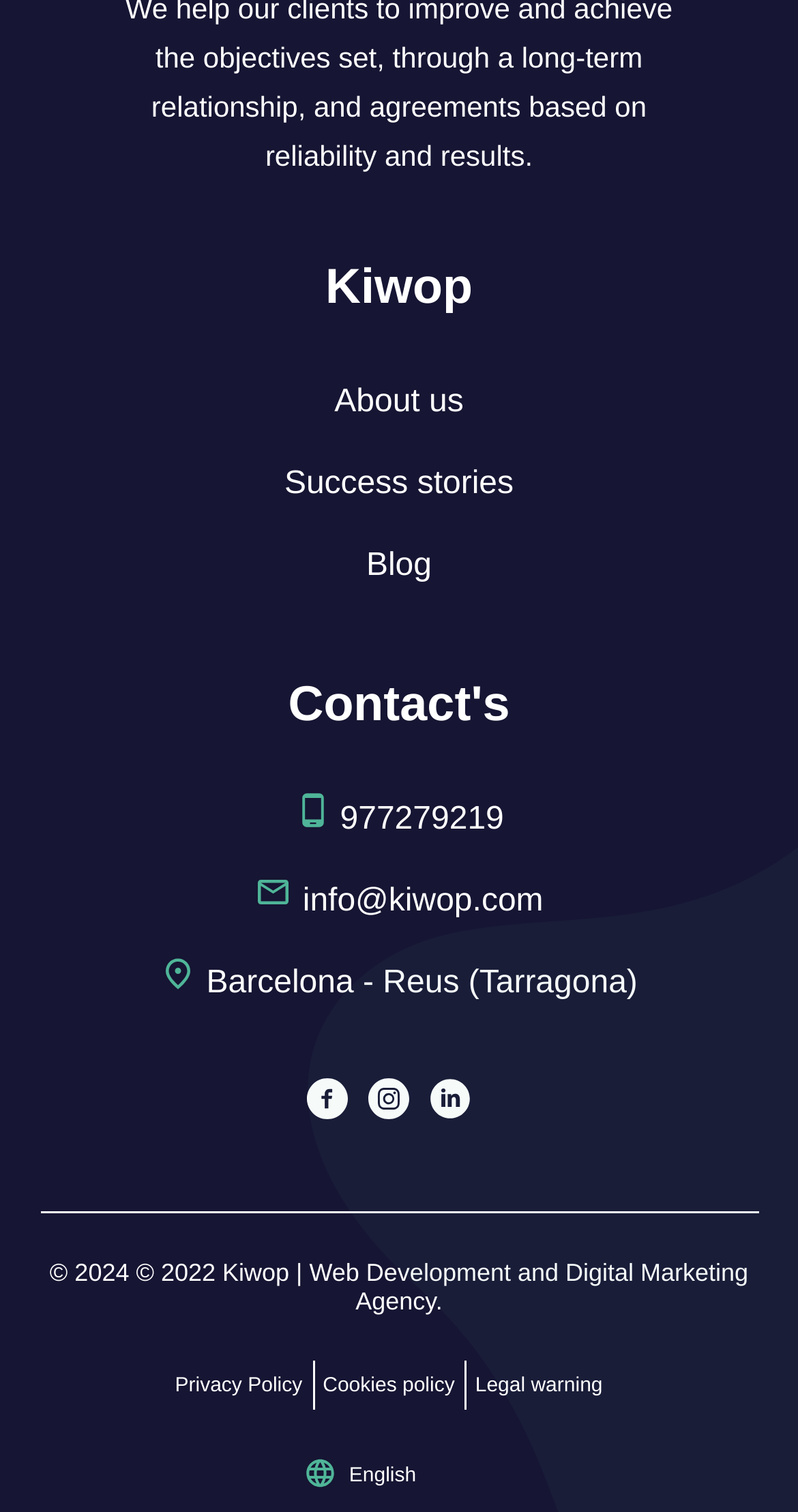Can you find the bounding box coordinates of the area I should click to execute the following instruction: "View 'Your Curated Guide to Greece'"?

None